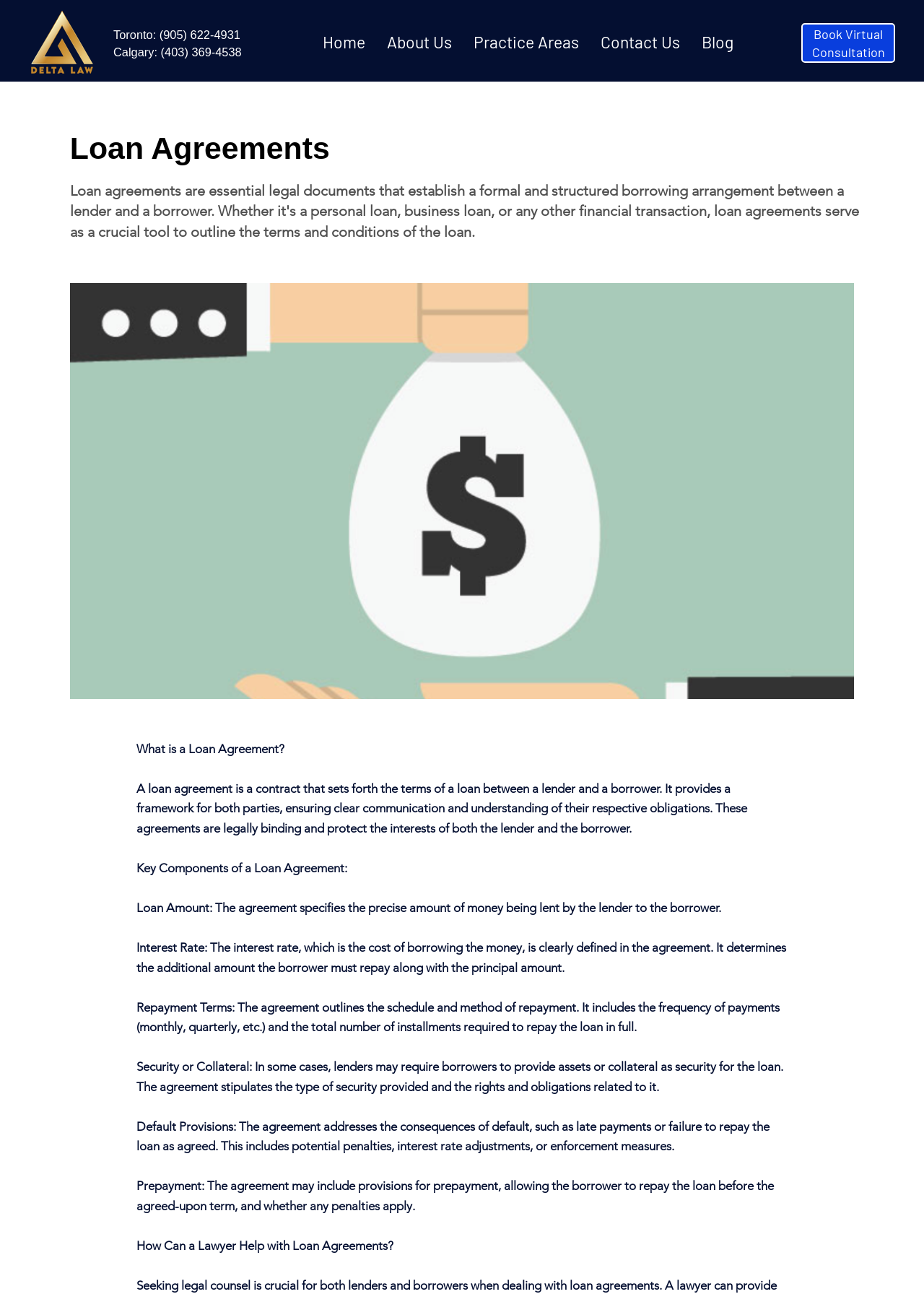What can a lawyer help with regarding loan agreements?
Based on the screenshot, provide your answer in one word or phrase.

Help with loan agreements